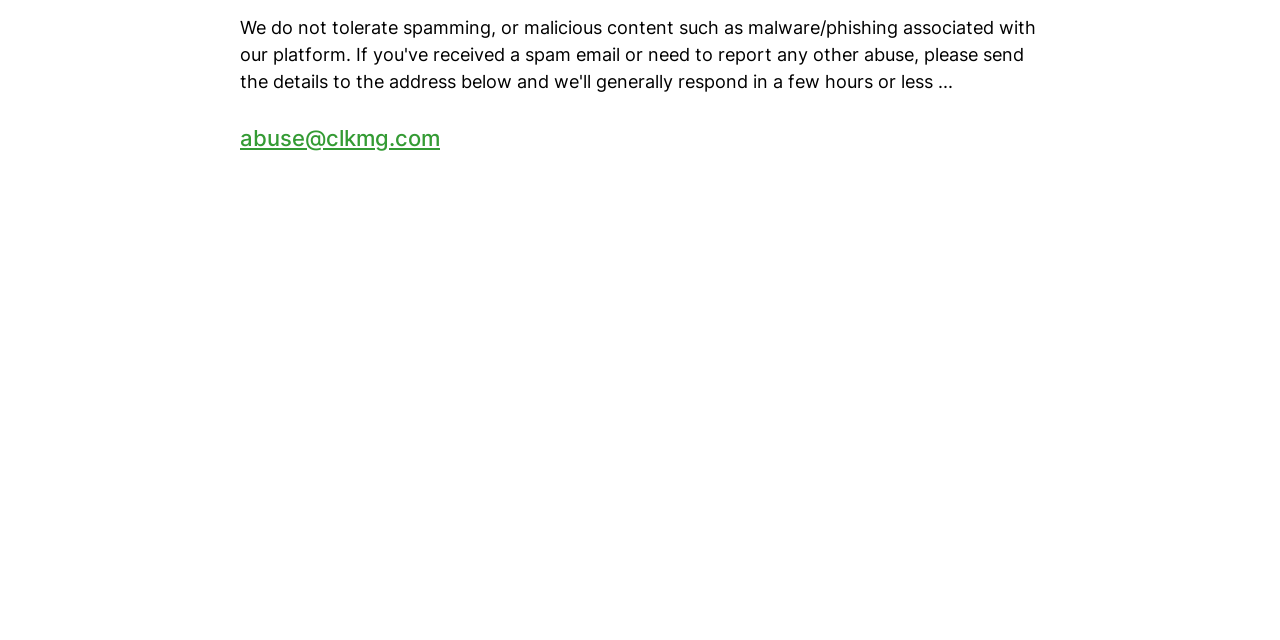From the element description visit for more insights, predict the bounding box coordinates of the UI element. The coordinates must be specified in the format (top-left x, top-left y, bottom-right x, bottom-right y) and should be within the 0 to 1 range.

None